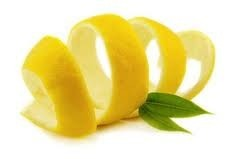What is the purpose of the small green leaf in the image?
Deliver a detailed and extensive answer to the question.

The caption states that the small green leaf 'adds a touch of natural contrast', suggesting that its purpose is to provide a visual contrast to the bright yellow lemon peels.